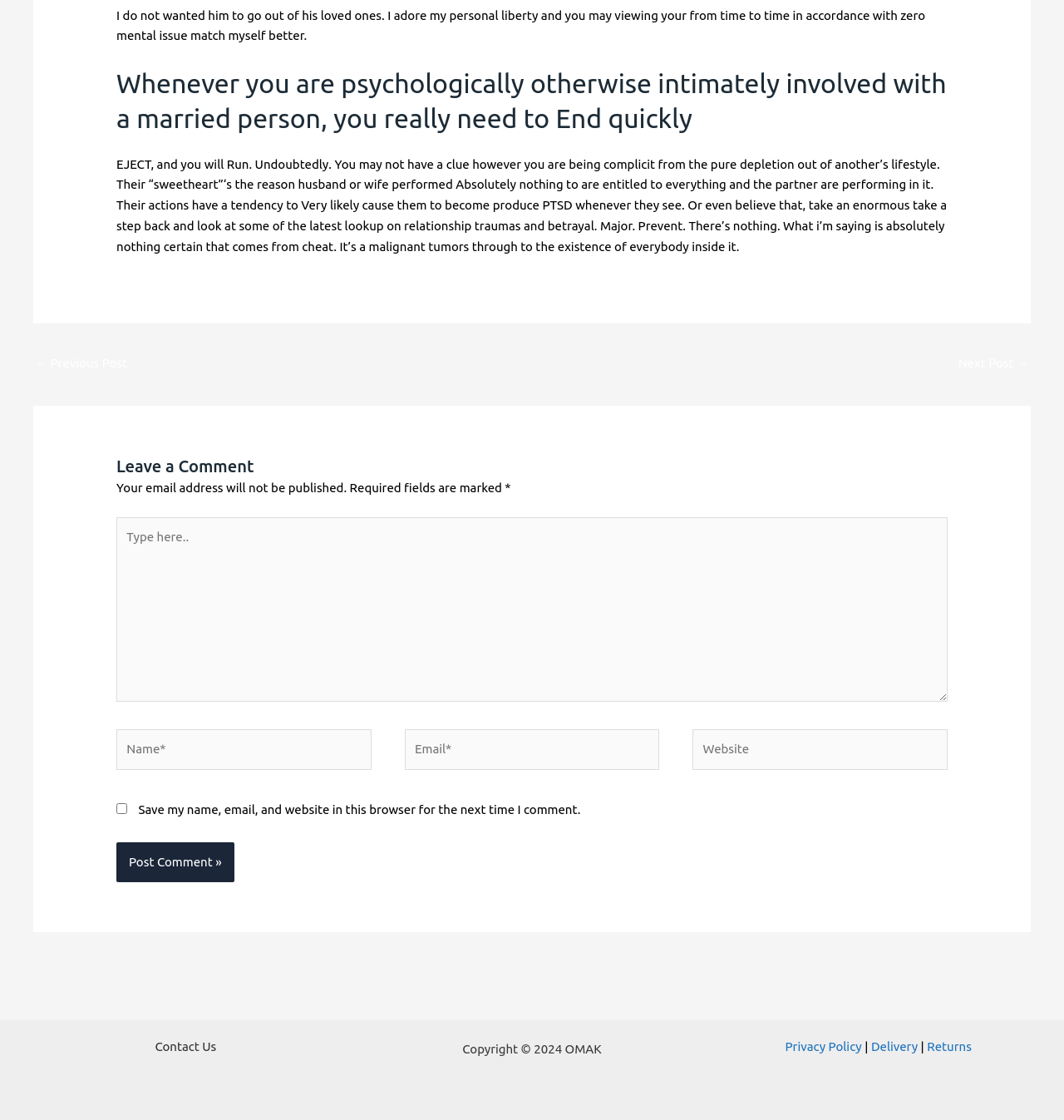Please respond to the question with a concise word or phrase:
What is the function of the checkbox 'Save my name, email, and website in this browser for the next time I comment.'?

To save commenter's information